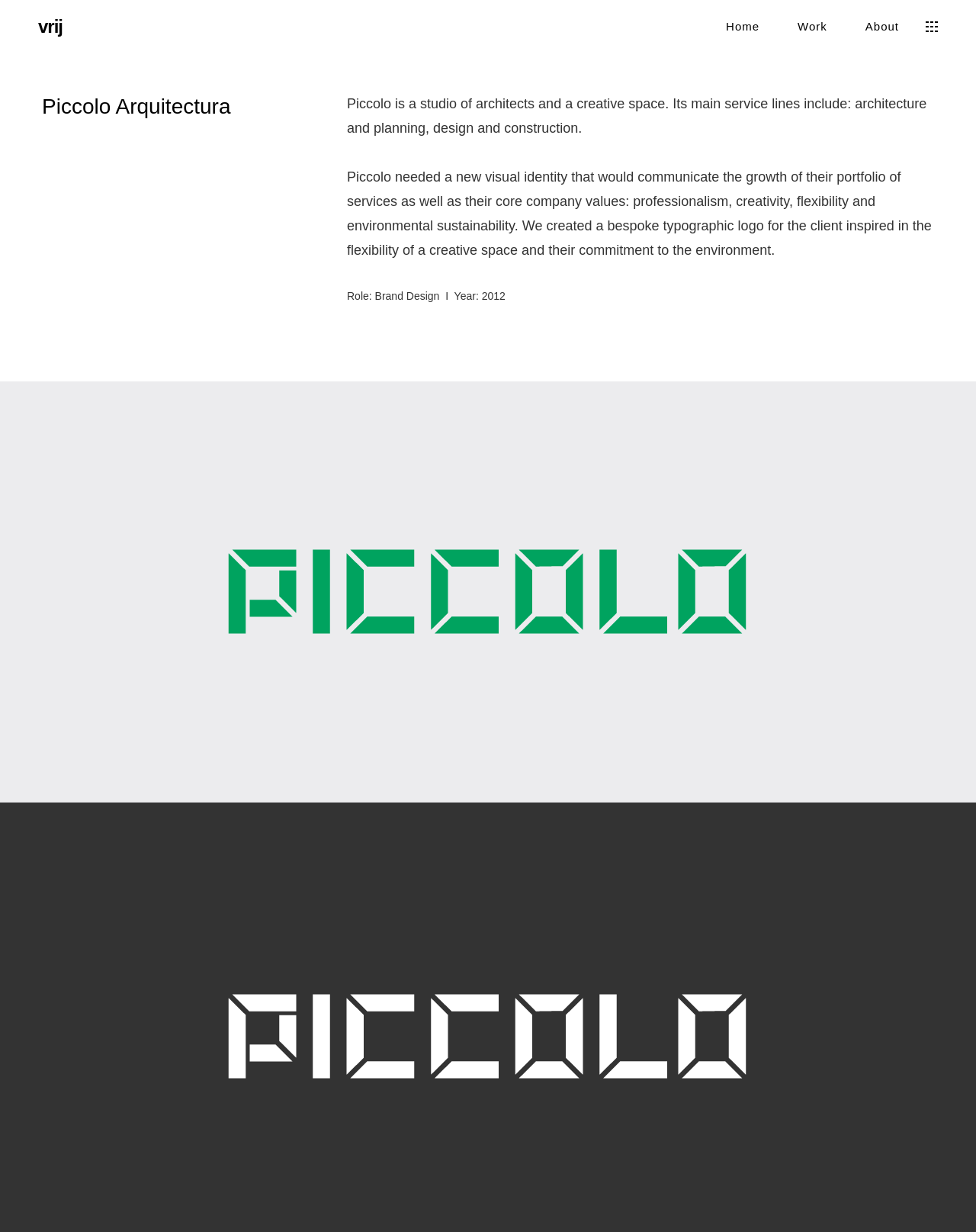Please find the bounding box coordinates in the format (top-left x, top-left y, bottom-right x, bottom-right y) for the given element description. Ensure the coordinates are floating point numbers between 0 and 1. Description: Work

[0.798, 0.0, 0.867, 0.043]